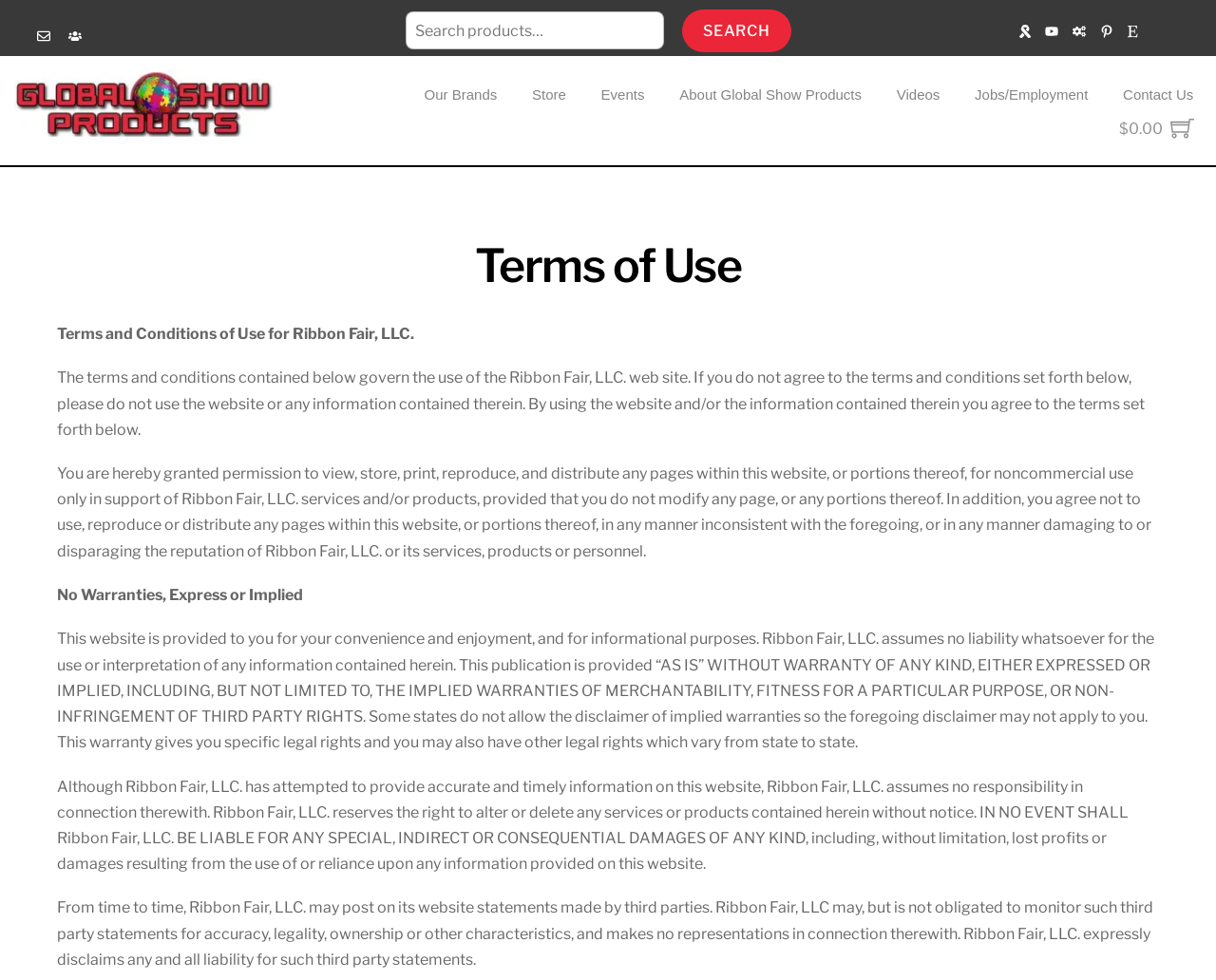Identify the bounding box coordinates for the element you need to click to achieve the following task: "Click on About Global Show Products". The coordinates must be four float values ranging from 0 to 1, formatted as [left, top, right, bottom].

[0.544, 0.078, 0.723, 0.115]